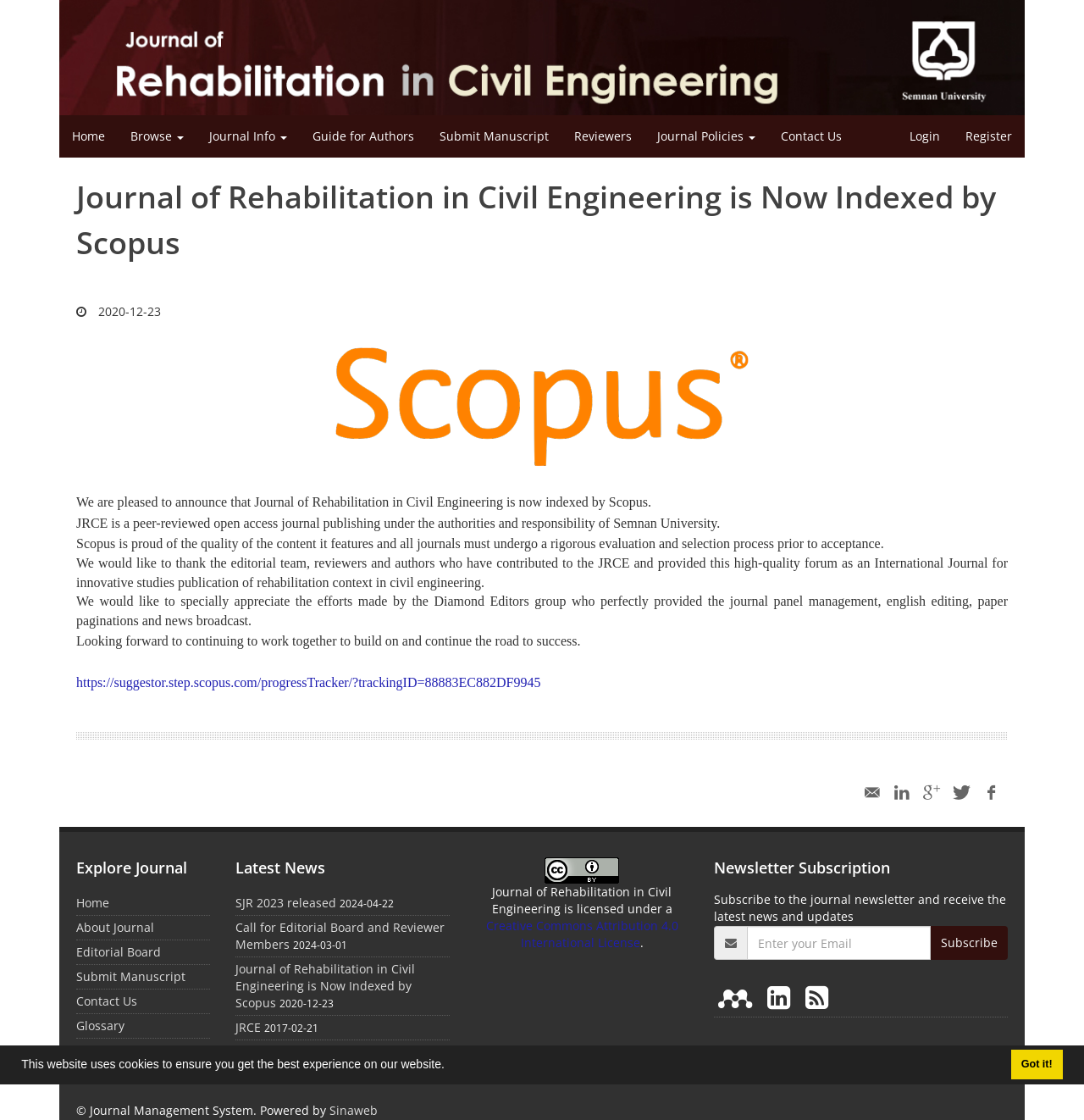Provide an in-depth caption for the webpage.

The webpage is the homepage of the Journal of Rehabilitation in Civil Engineering, an international open-access journal published quarterly by Semnan University Press. At the top of the page, there is a banner with a cookie consent message, which can be dismissed or learned more about.

Below the banner, there is a header section with a logo image on the left and a navigation menu on the right, consisting of 9 links: Home, Browse, Journal Info, Guide for Authors, Submit Manuscript, Reviewers, Journal Policies, Contact Us, and Login/Register.

The main content of the page is divided into several sections. The first section announces that the journal is now indexed by Scopus, with a heading, a figure, and several paragraphs of text. Below this section, there are three social media links and a link to explore the journal.

The next section is titled "Explore Journal" and contains 6 links: Home, About Journal, Editorial Board, Submit Manuscript, Contact Us, and Glossary. This is followed by a "Latest News" section, which lists 6 news articles with links and dates.

On the right side of the page, there is a "Newsletter Subscription" section, where users can enter their email address and subscribe to the journal newsletter. Below this section, there are three social media links.

At the bottom of the page, there is a footer section with a copyright notice, a powered-by message, and a link to Sinaweb.